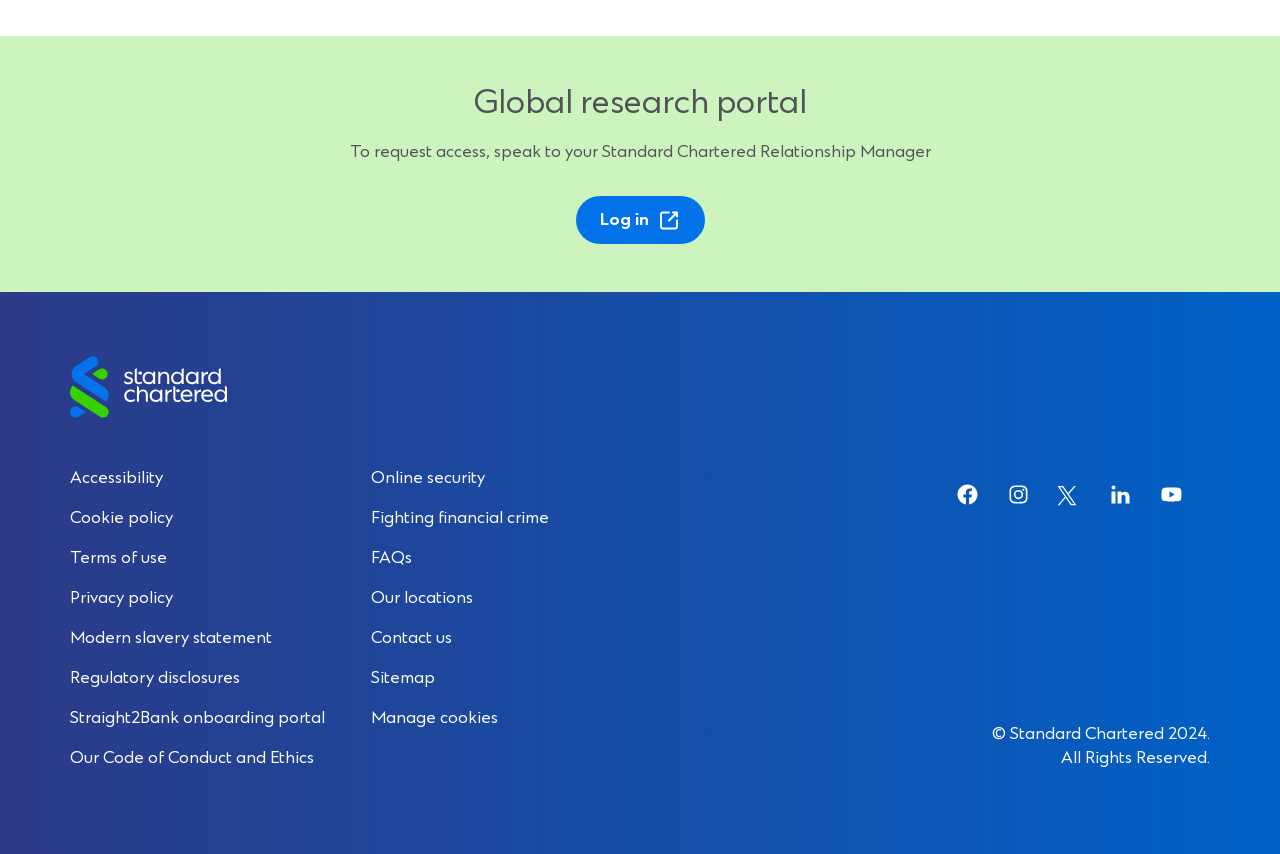Please identify the bounding box coordinates of the element I should click to complete this instruction: 'Contact us for more information'. The coordinates should be given as four float numbers between 0 and 1, like this: [left, top, right, bottom].

[0.29, 0.735, 0.353, 0.758]